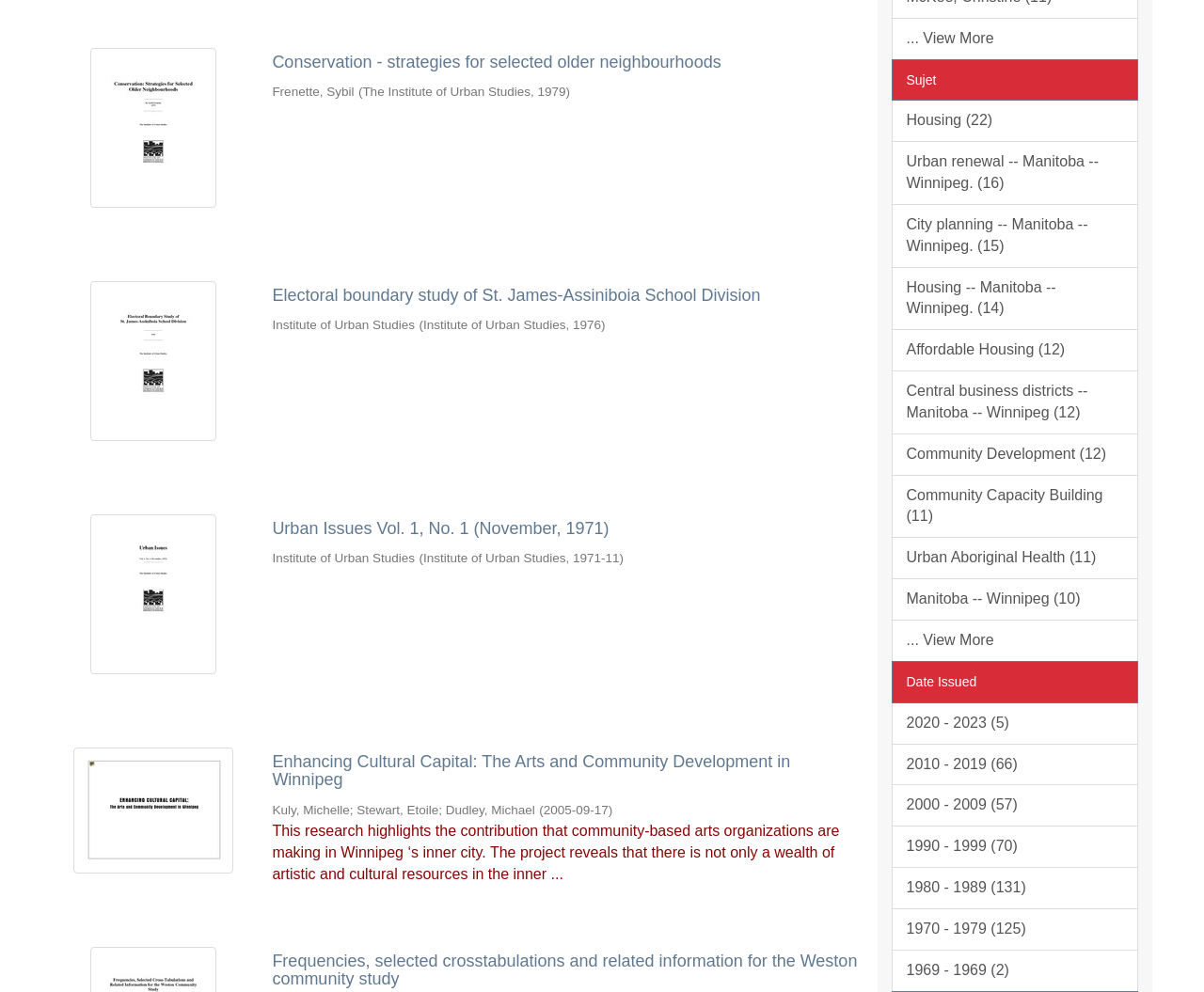Identify the bounding box coordinates of the region I need to click to complete this instruction: "Click on the 'China Scene' link".

None